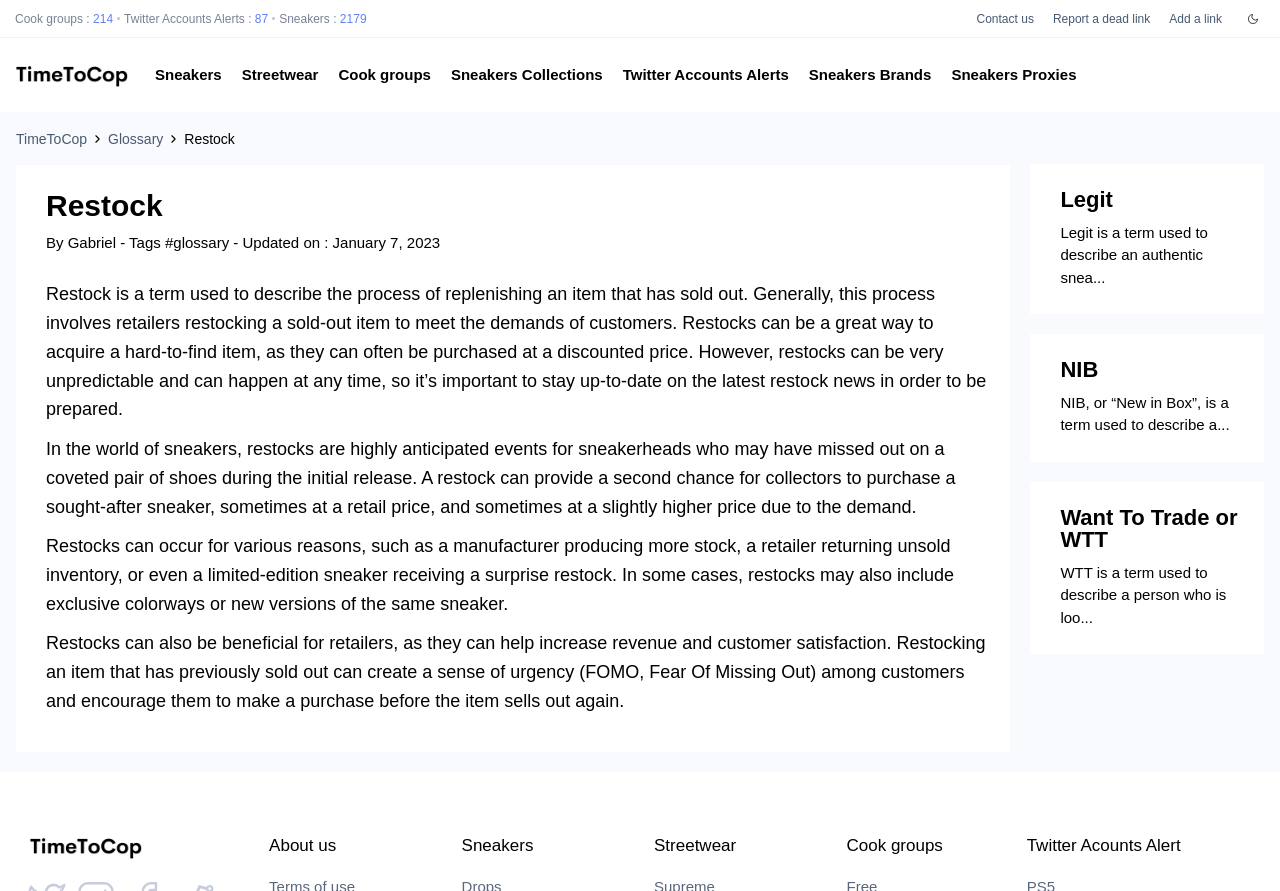How many Twitter Accounts Alerts are there?
Refer to the screenshot and respond with a concise word or phrase.

87